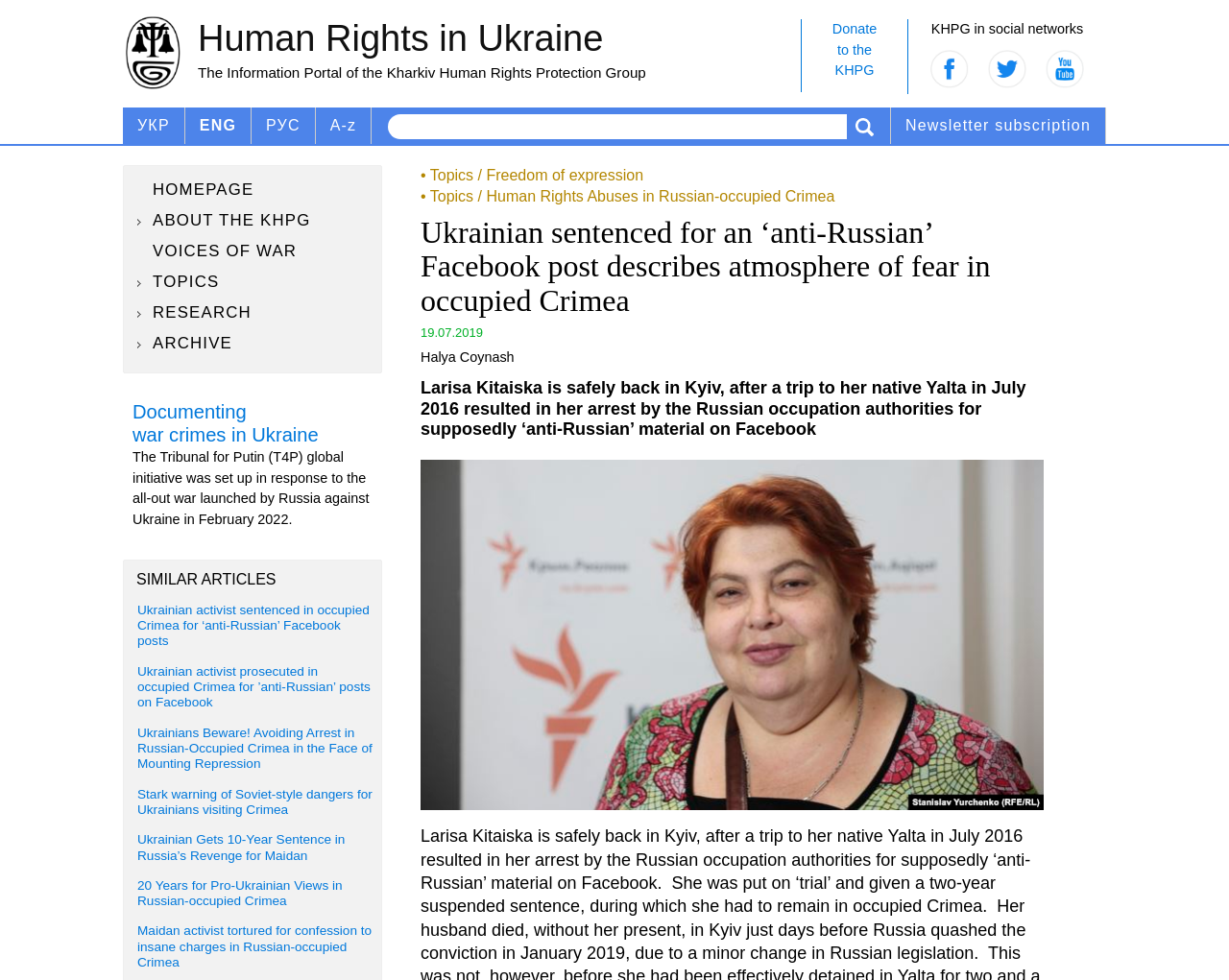What social media platforms are available?
Look at the image and respond to the question as thoroughly as possible.

I found the answer by looking at the top-right corner of the webpage, where there are links to social media platforms. The links are labeled 'FB', 'TW', and 'YOUTUBE', which correspond to Facebook, Twitter, and YouTube, respectively.